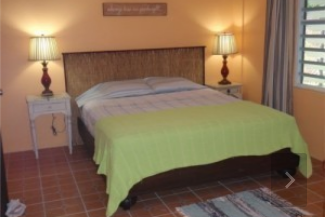Offer a detailed explanation of the image.

This image showcases a cozy bedroom featuring a neatly made bed adorned with a vibrant green bedspread. The bed is situated against a wall, complemented by two elegant lamps on either side, which provide warm ambient lighting. The room's walls are painted in a soft orange hue, and a subtle piece of wall art can be seen above the headboard. On either side of the bed, there are stylish nightstands, one of which features a lamp. The tiled floor adds a touch of warmth, and natural light streams in through a window dressed with light gray curtains, enhancing the inviting atmosphere of the space. This setting is designed for comfort and relaxation, making it an ideal retreat.